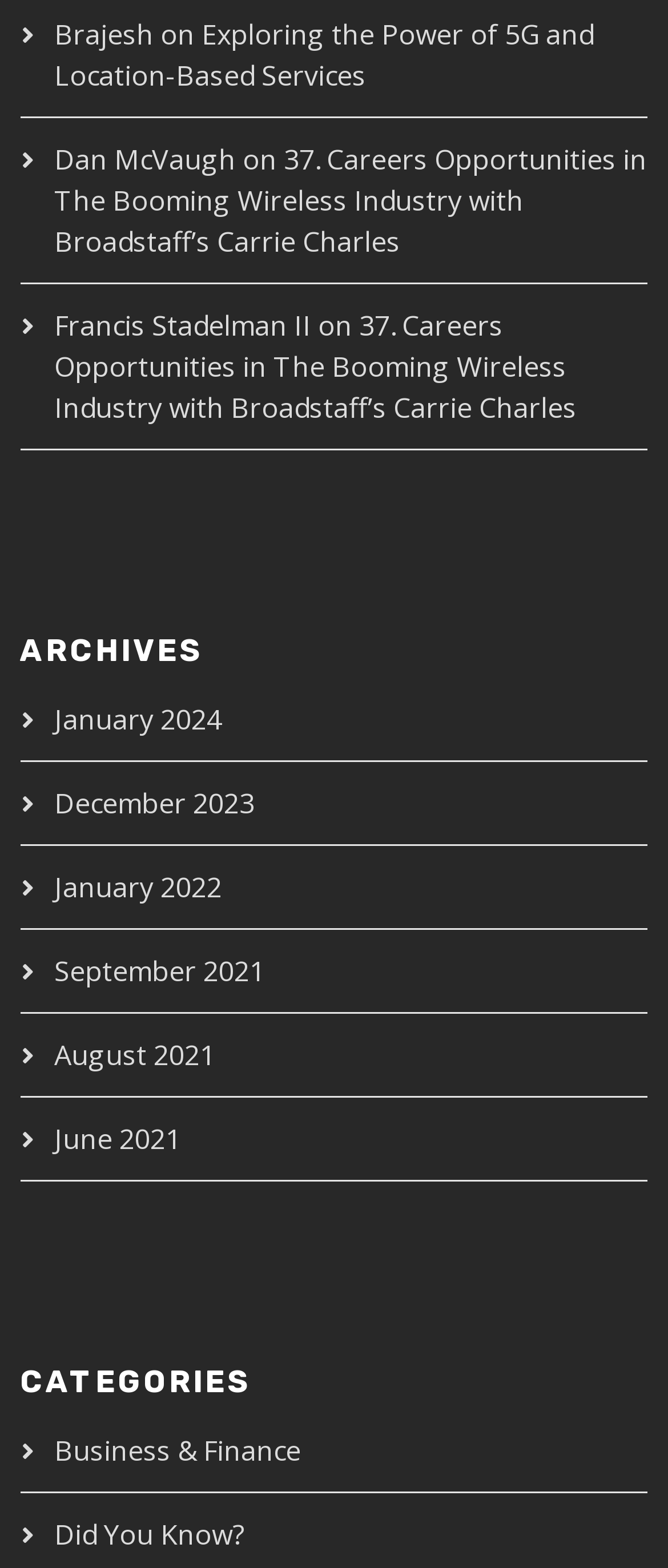Identify the bounding box coordinates for the element you need to click to achieve the following task: "browse the categories for business and finance". Provide the bounding box coordinates as four float numbers between 0 and 1, in the form [left, top, right, bottom].

[0.081, 0.913, 0.451, 0.937]